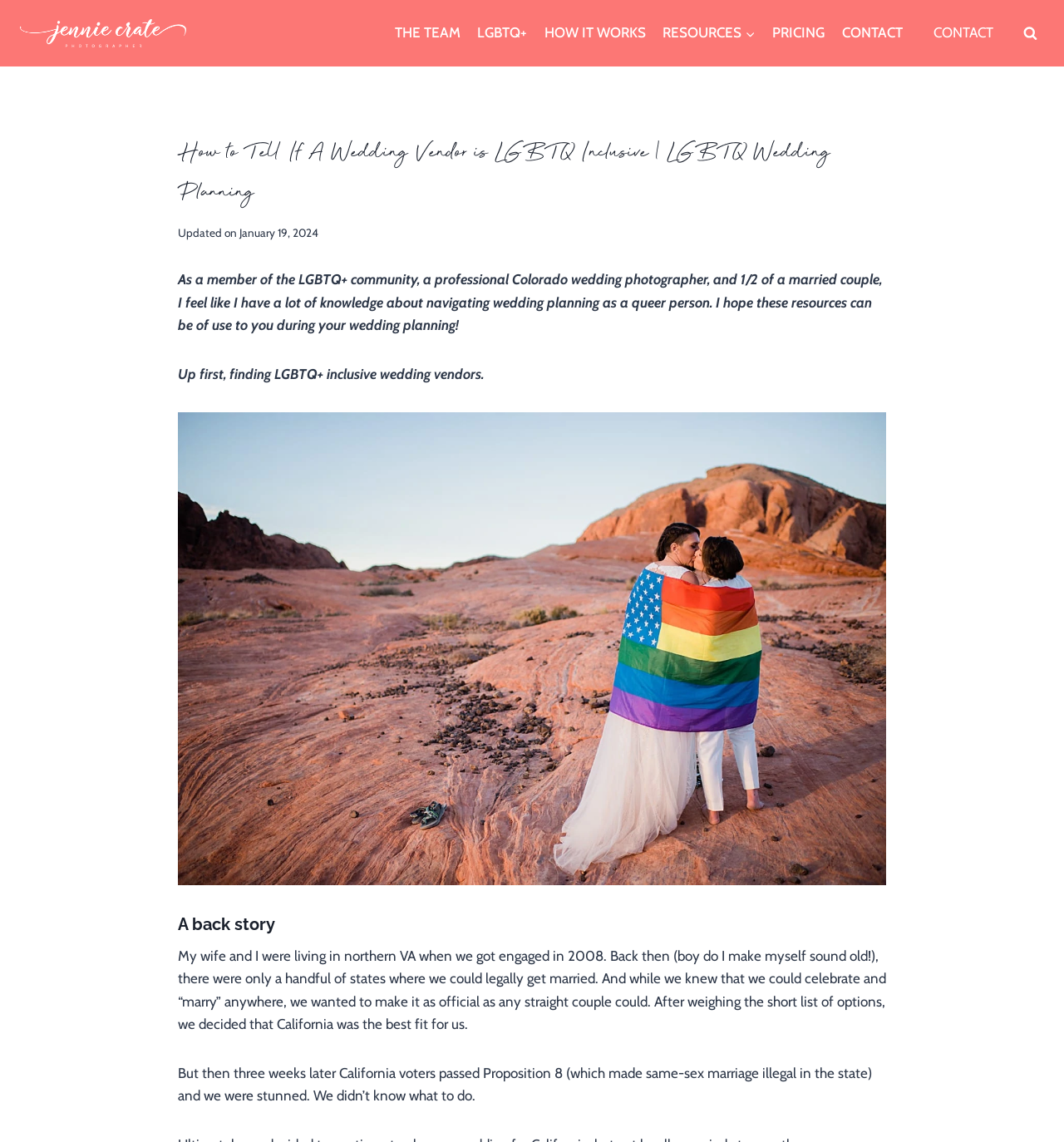What is the location mentioned in the text?
Please respond to the question with a detailed and thorough explanation.

The location mentioned in the text is California, where the author and her wife wanted to get married, as mentioned in the text 'After weighing the short list of options, we decided that California was the best fit for us.'